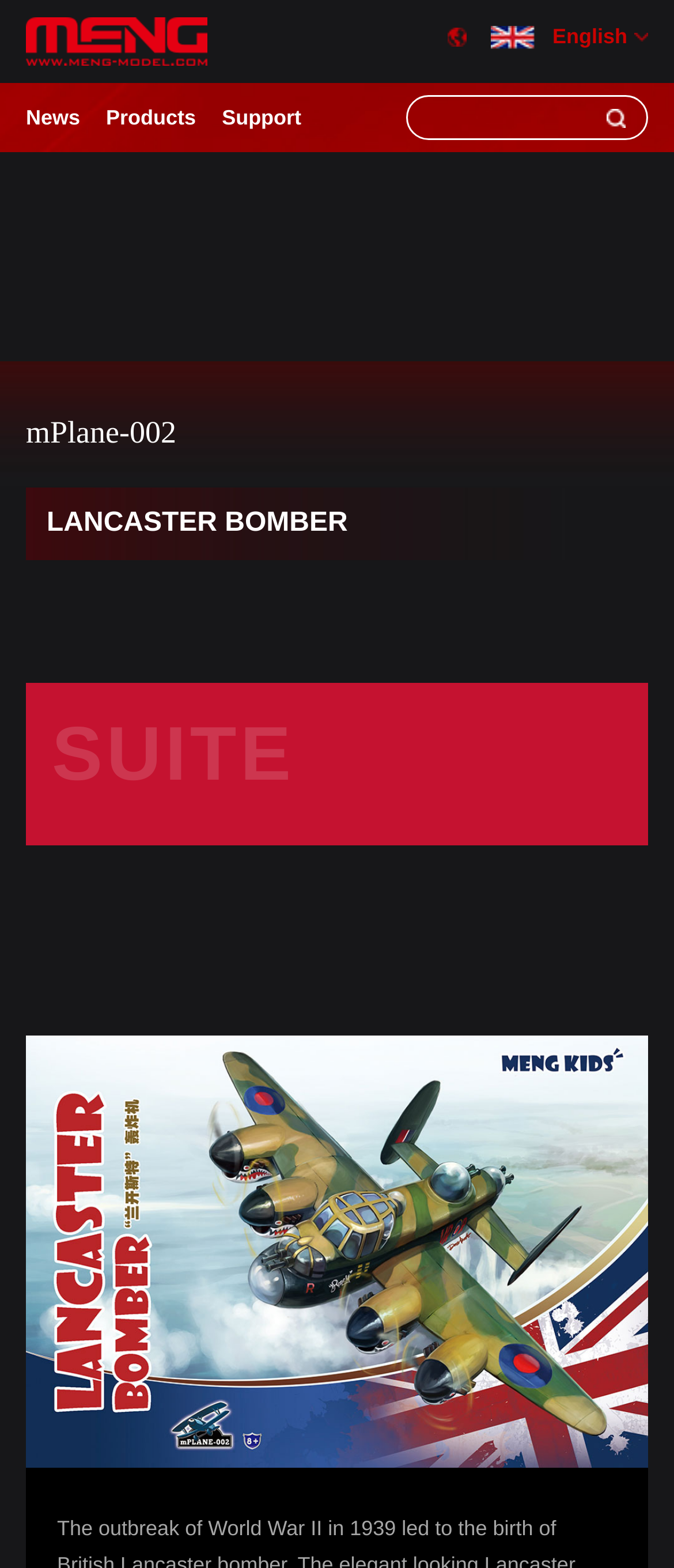What is the language of the webpage?
Please give a detailed and thorough answer to the question, covering all relevant points.

I inferred this from the link 'English' at the top right corner of the webpage, which suggests that the webpage is currently in English language.